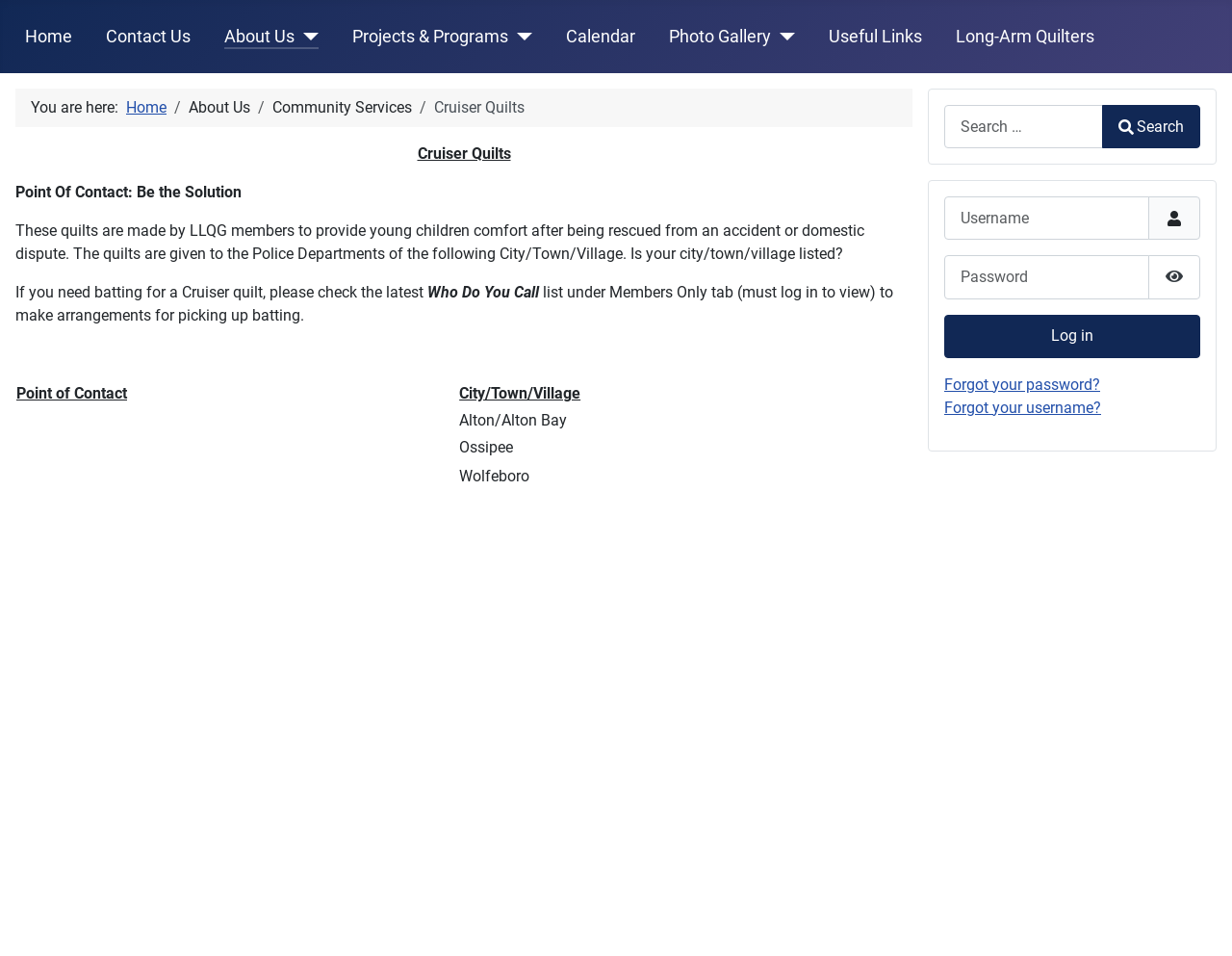Can you find the bounding box coordinates for the element to click on to achieve the instruction: "Click the Home link"?

[0.02, 0.025, 0.058, 0.052]